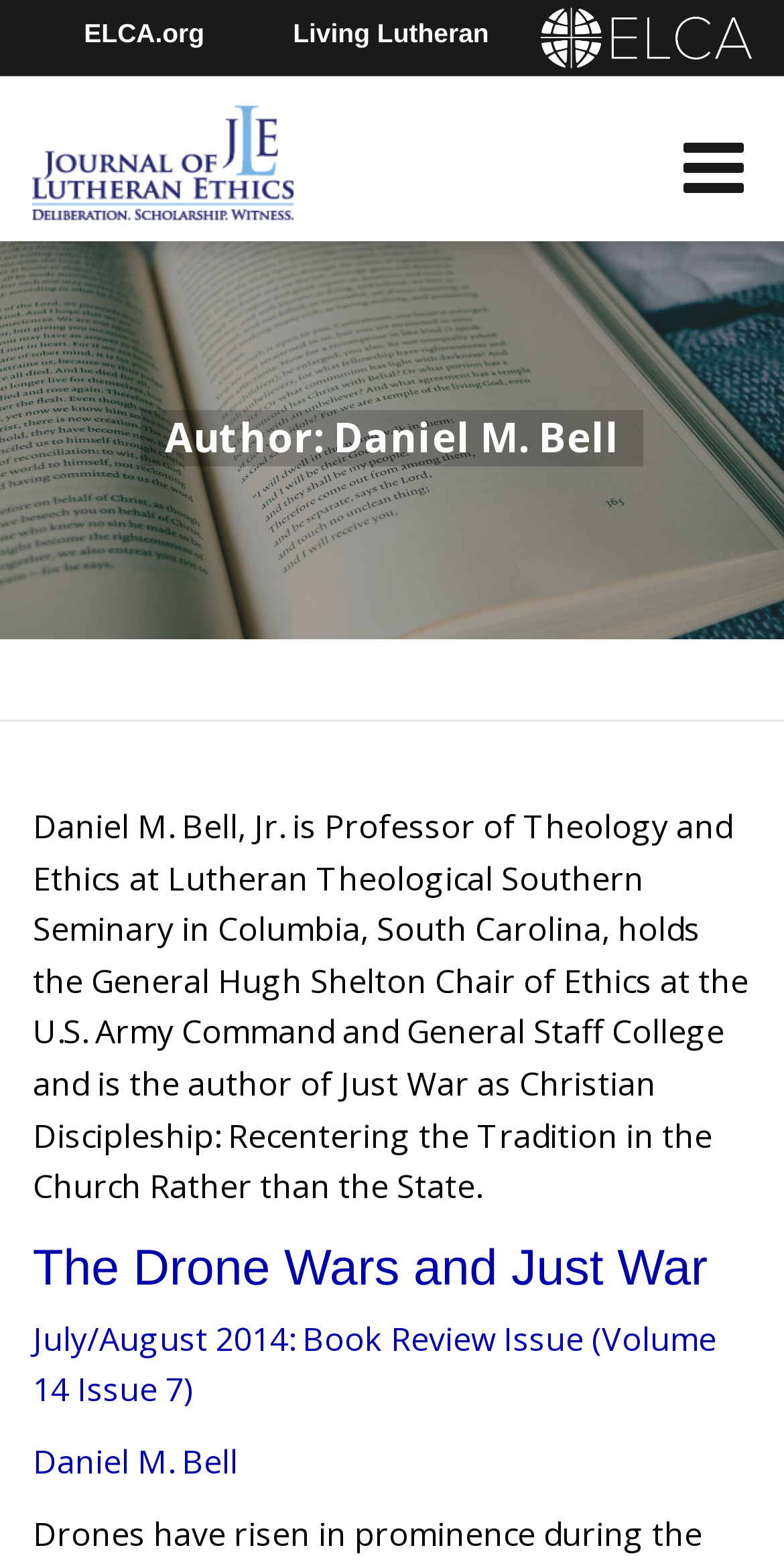Based on the visual content of the image, answer the question thoroughly: What is the title of the article written by the author?

I found the answer by looking at the StaticText element that describes the author, which says 'Daniel M. Bell, Jr. is Professor of Theology and Ethics at Lutheran Theological Southern Seminary in Columbia, South Carolina, holds the General Hugh Shelton Chair of Ethics at the U.S. Army Command and General Staff College and is the author of Just War as Christian Discipleship...'.